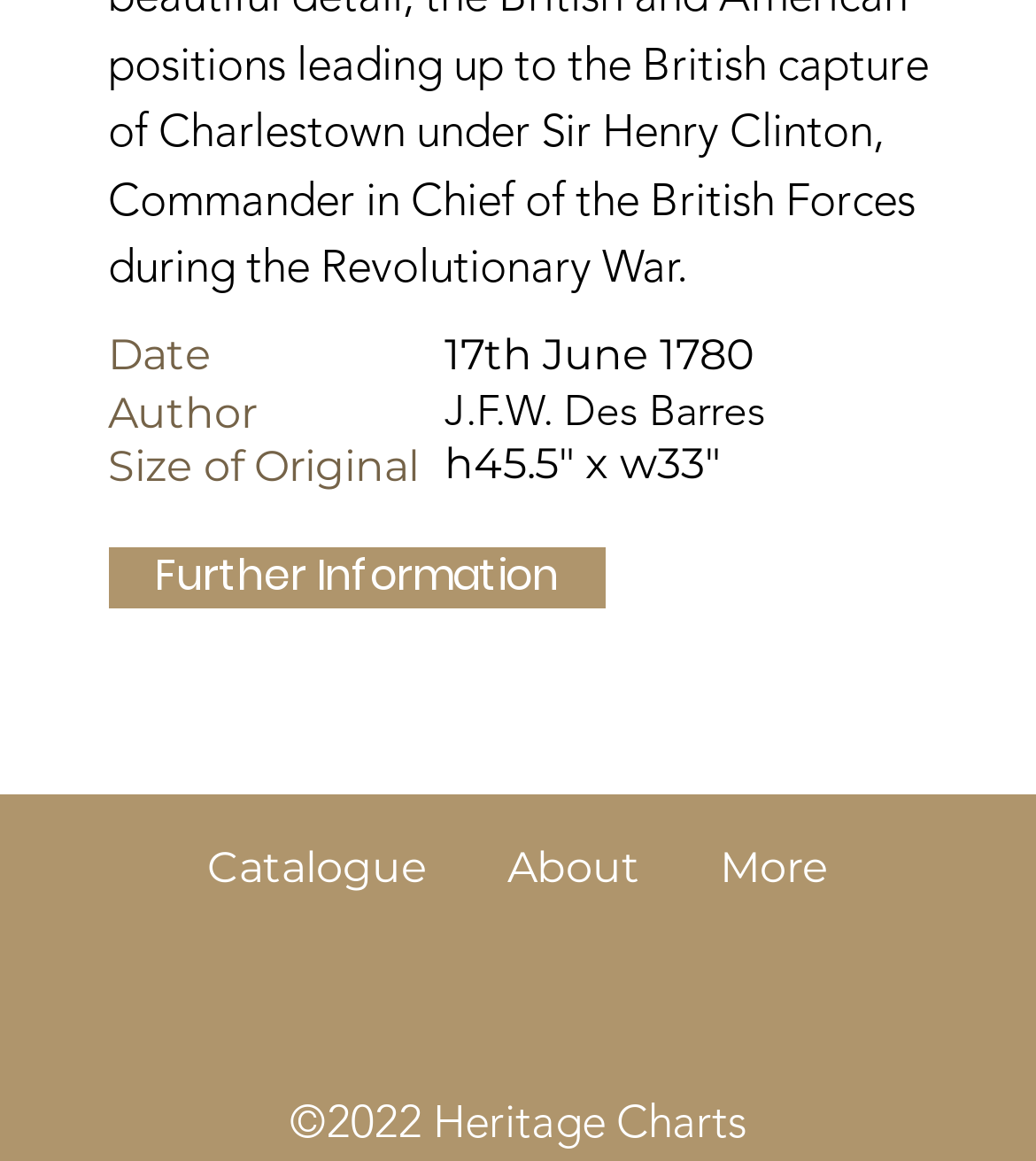Provide a brief response to the question using a single word or phrase: 
Who is the author of the chart?

J.F.W. Des Barres